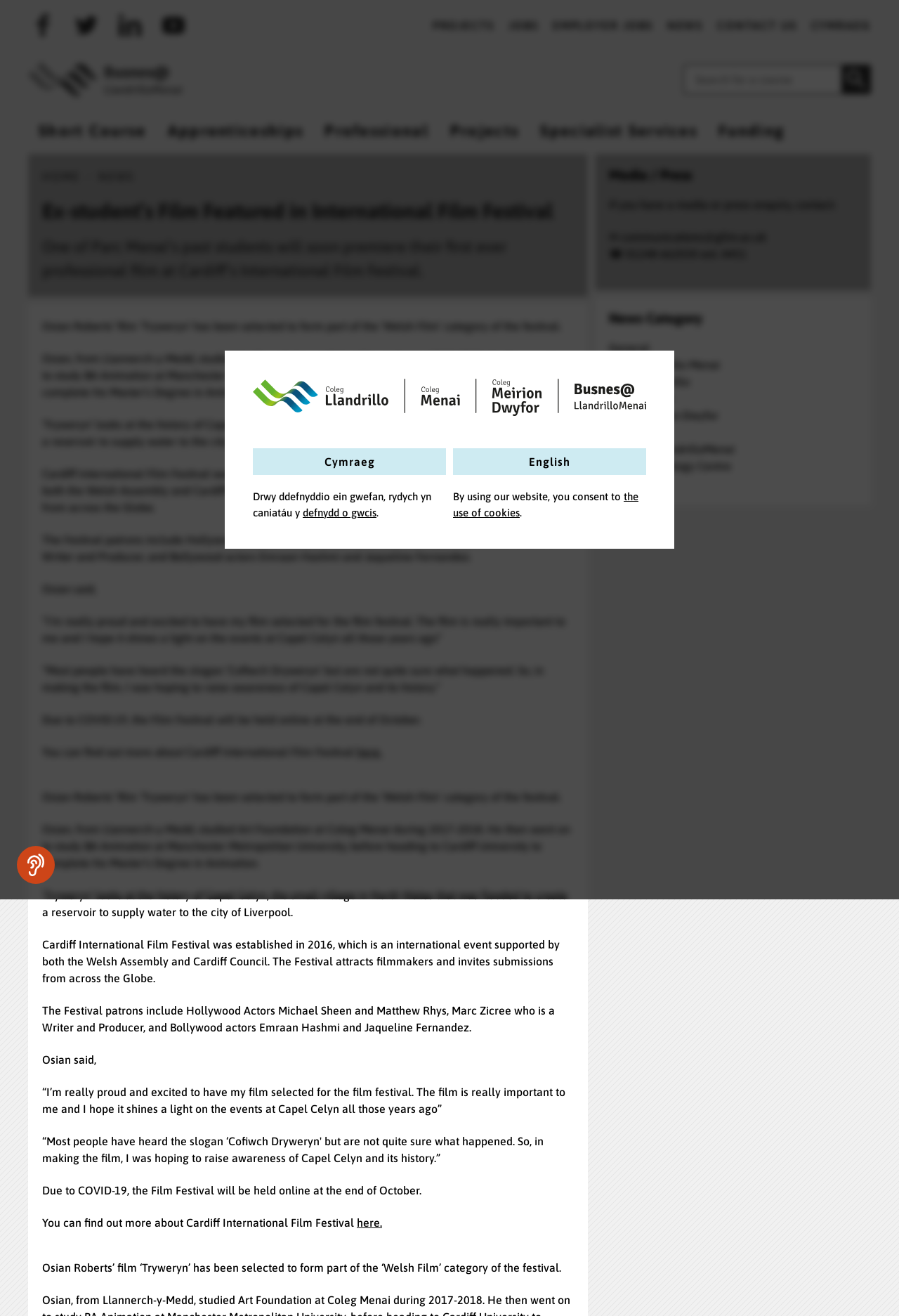Pinpoint the bounding box coordinates of the element you need to click to execute the following instruction: "Search for a course". The bounding box should be represented by four float numbers between 0 and 1, in the format [left, top, right, bottom].

[0.76, 0.049, 0.936, 0.072]